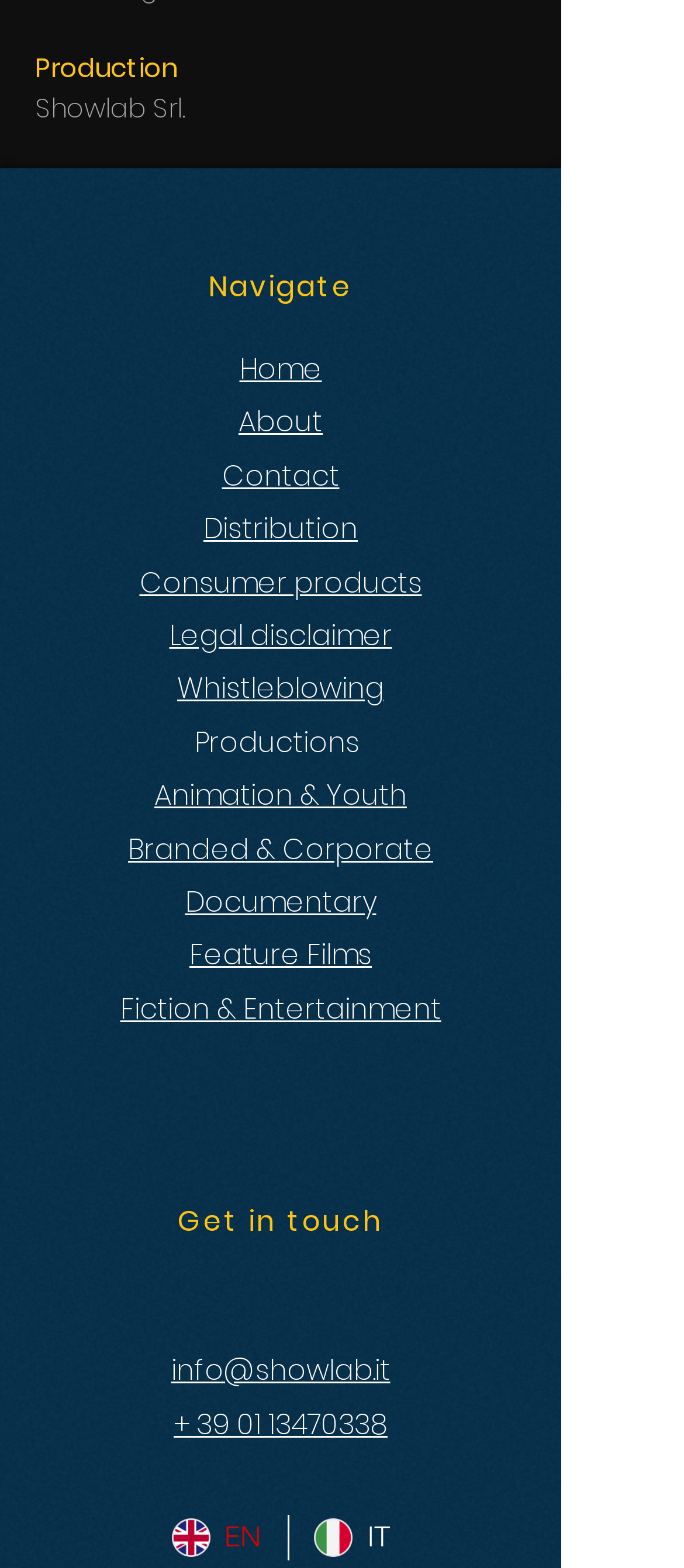Identify the bounding box coordinates of the region that should be clicked to execute the following instruction: "Contact us".

[0.324, 0.29, 0.496, 0.316]